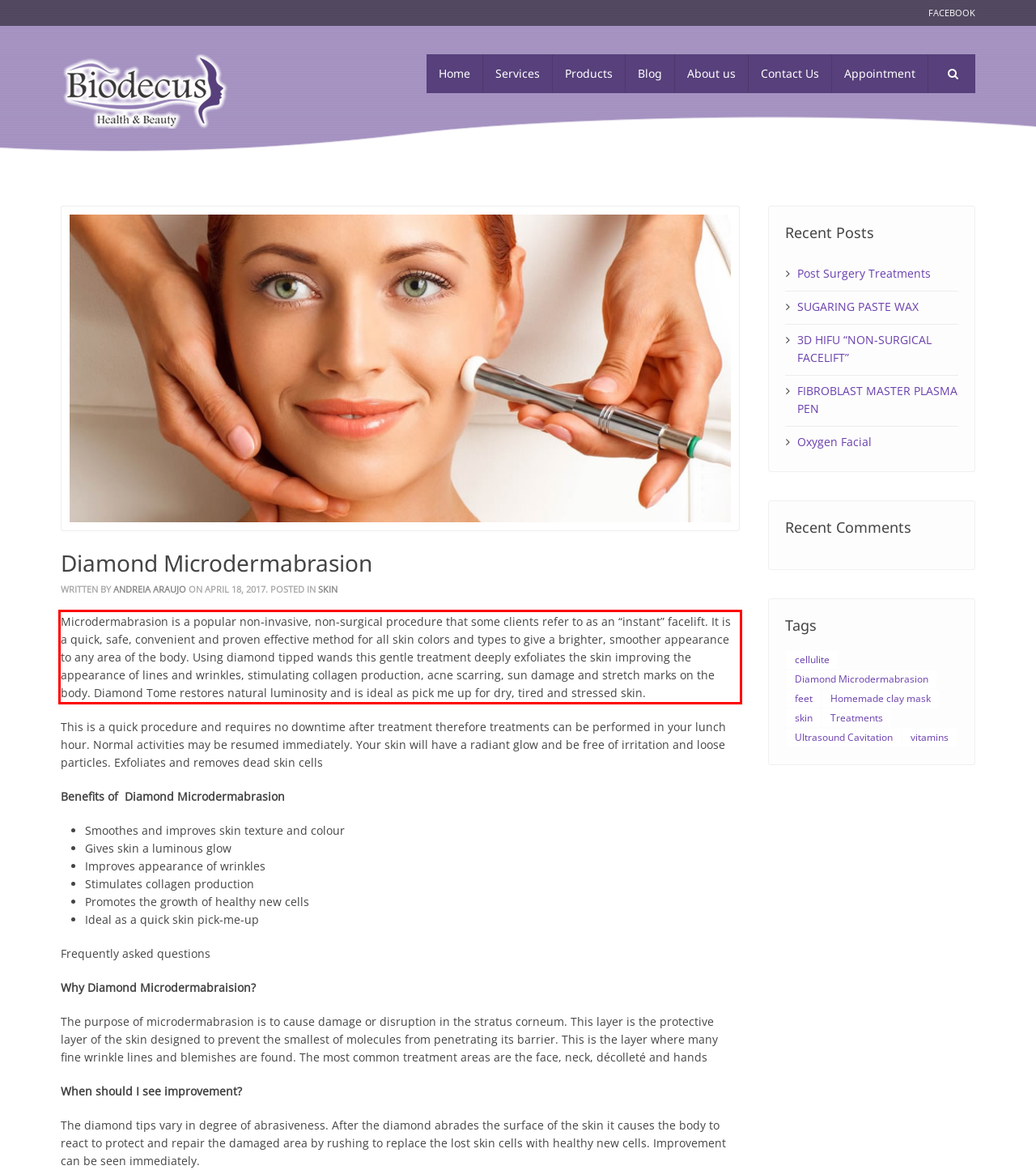With the given screenshot of a webpage, locate the red rectangle bounding box and extract the text content using OCR.

Microdermabrasion is a popular non-invasive, non-surgical procedure that some clients refer to as an “instant” facelift. It is a quick, safe, convenient and proven effective method for all skin colors and types to give a brighter, smoother appearance to any area of the body. Using diamond tipped wands this gentle treatment deeply exfoliates the skin improving the appearance of lines and wrinkles, stimulating collagen production, acne scarring, sun damage and stretch marks on the body. Diamond Tome restores natural luminosity and is ideal as pick me up for dry, tired and stressed skin.